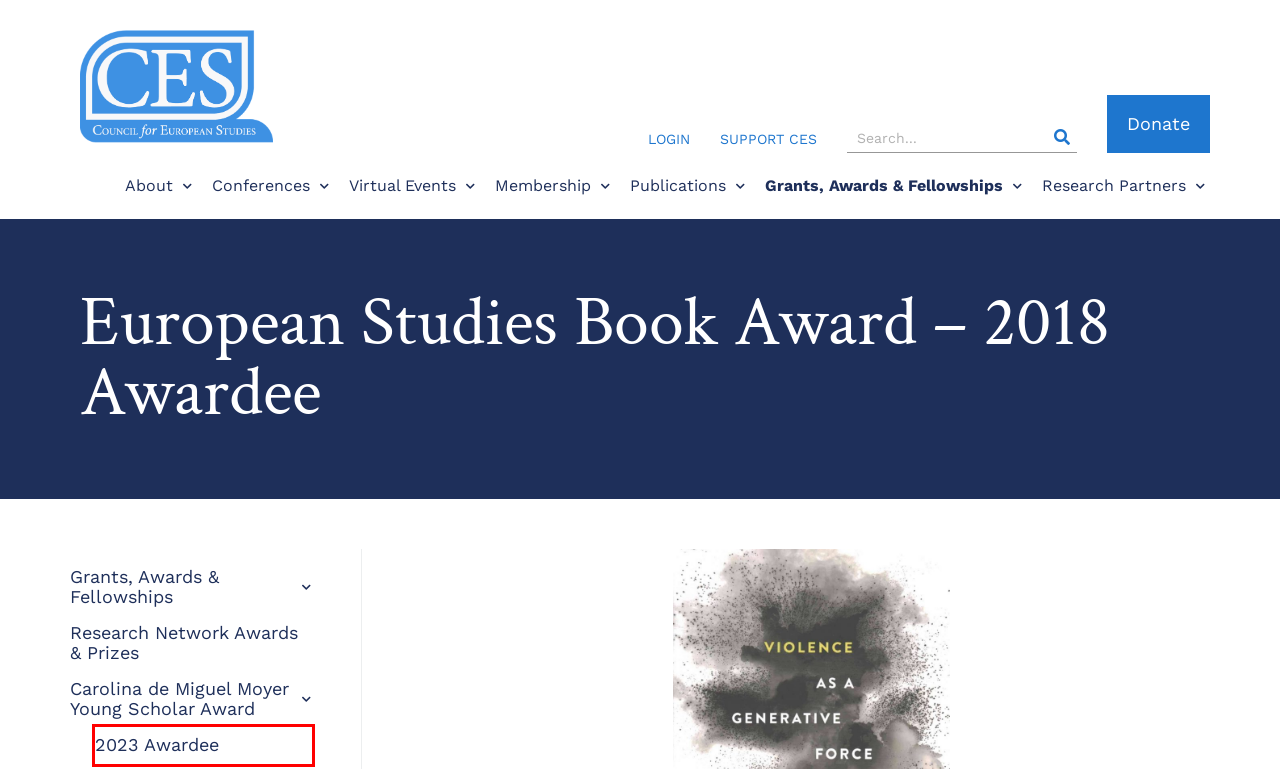Given a screenshot of a webpage with a red bounding box, please pick the webpage description that best fits the new webpage after clicking the element inside the bounding box. Here are the candidates:
A. Research Partners – Council for European Studies
B. 2023 Awardee – Council for European Studies
C. About – Council for European Studies
D. Publications – Council for European Studies
E. Carolina de Miguel Moyer Young Scholar Award – Council for European Studies
F. Grants, Awards & Fellowships – Council for European Studies
G. Research Network Awards & Prizes – Council for European Studies
H. Login – Council for European Studies

B